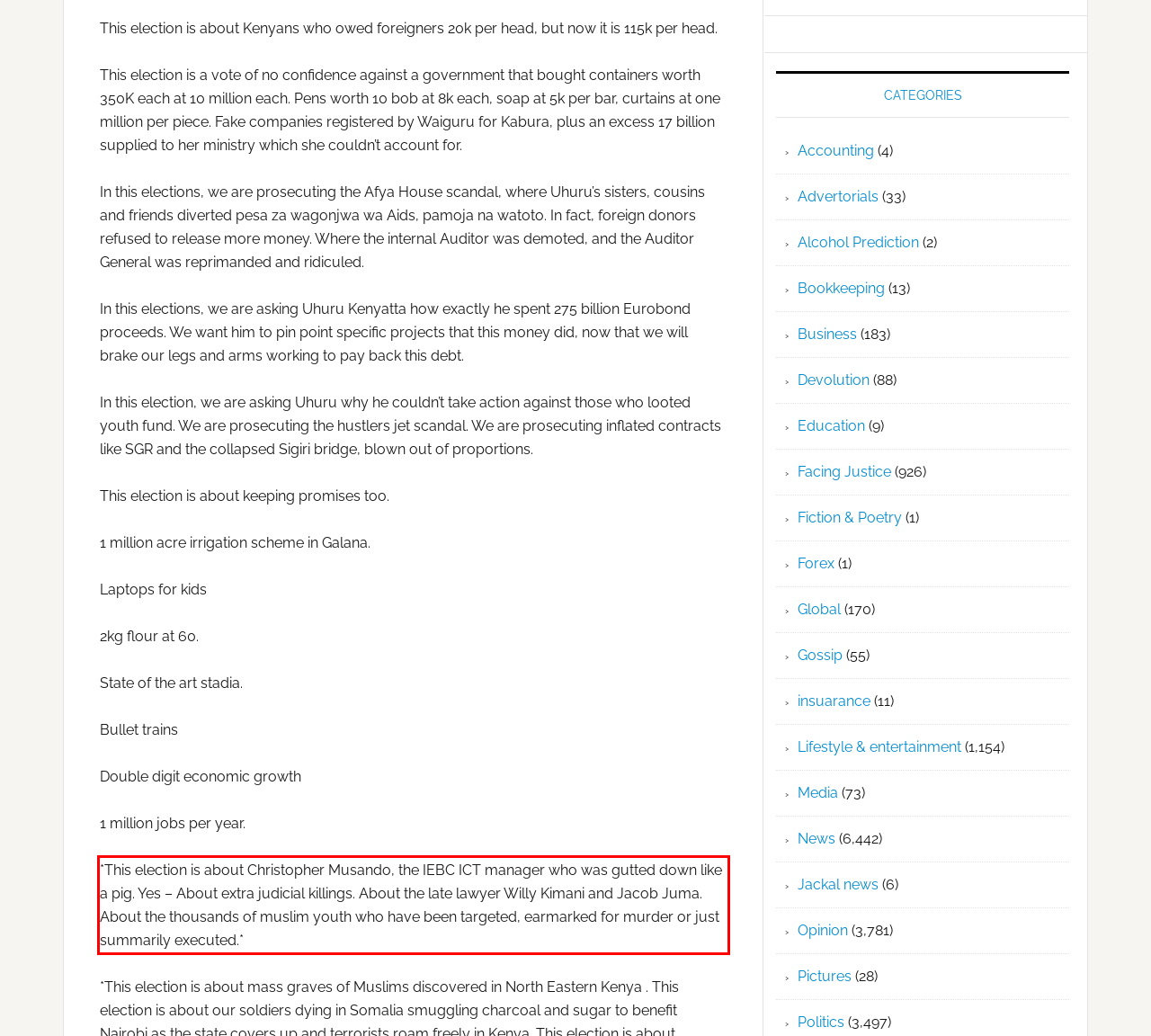Given a webpage screenshot with a red bounding box, perform OCR to read and deliver the text enclosed by the red bounding box.

*This election is about Christopher Musando, the IEBC ICT manager who was gutted down like a pig. Yes – About extra judicial killings. About the late lawyer Willy Kimani and Jacob Juma. About the thousands of muslim youth who have been targeted, earmarked for murder or just summarily executed.*